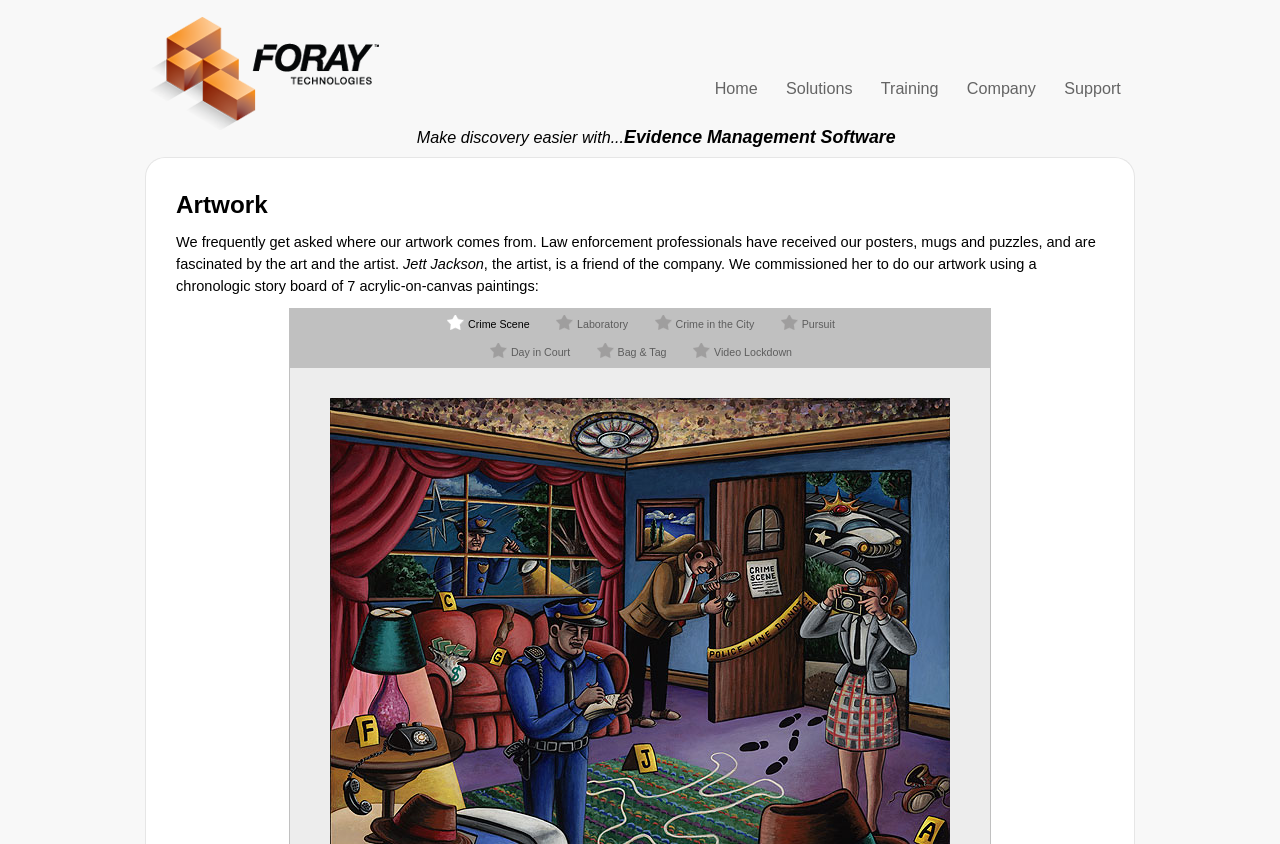Highlight the bounding box coordinates of the element that should be clicked to carry out the following instruction: "Go to the 'Company' page". The coordinates must be given as four float numbers ranging from 0 to 1, i.e., [left, top, right, bottom].

[0.751, 0.091, 0.814, 0.118]